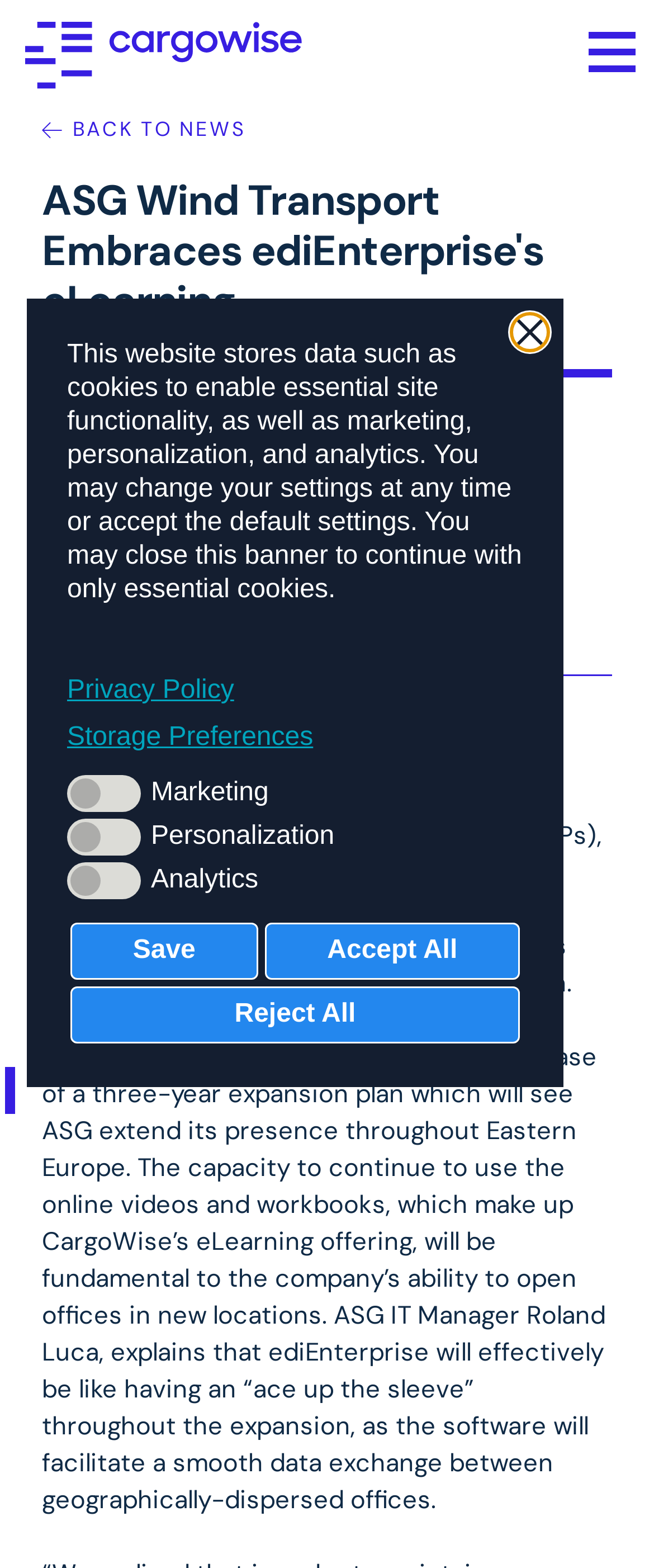Please identify the bounding box coordinates of the clickable region that I should interact with to perform the following instruction: "Toggle navigation". The coordinates should be expressed as four float numbers between 0 and 1, i.e., [left, top, right, bottom].

[0.897, 0.019, 0.974, 0.051]